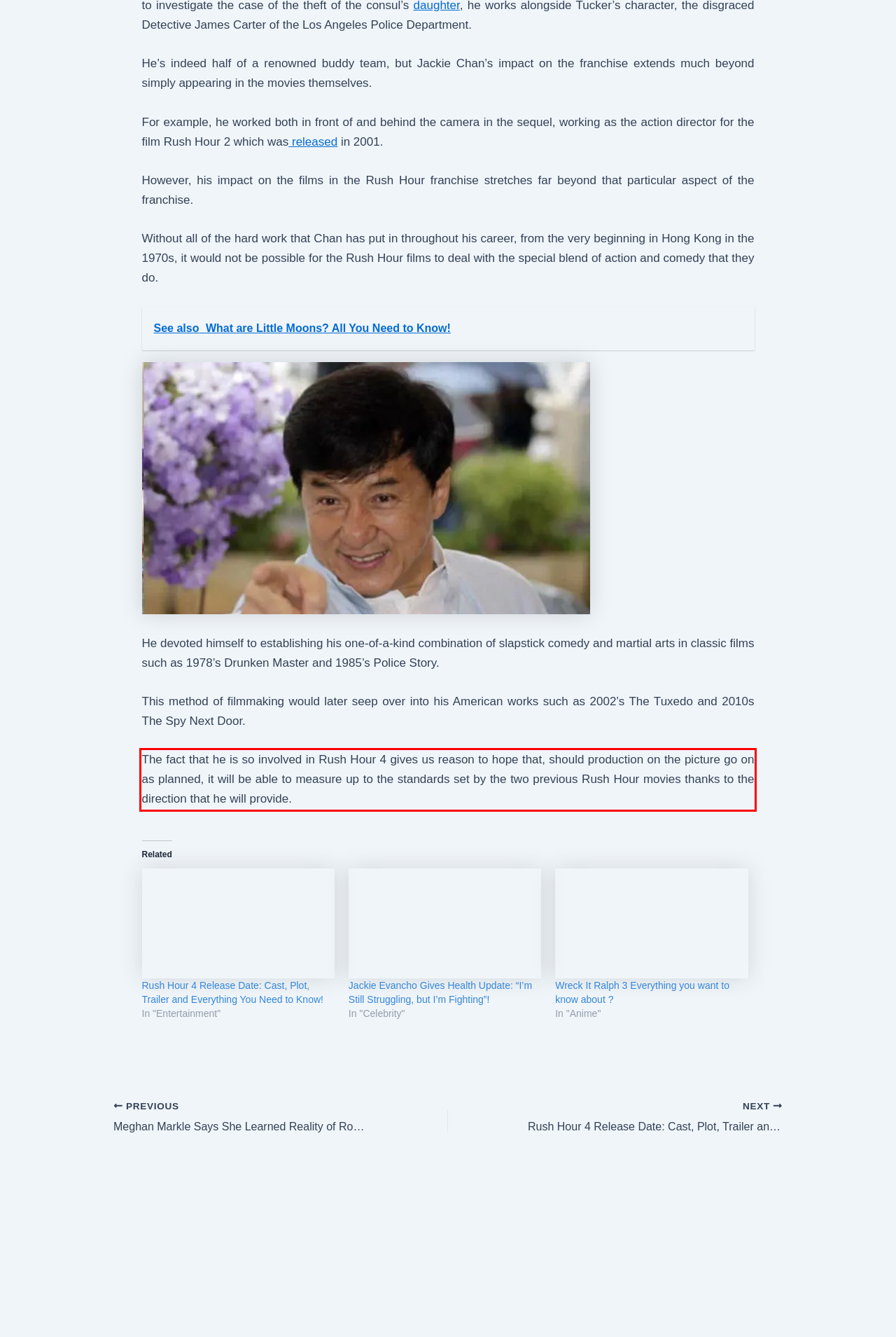Extract and provide the text found inside the red rectangle in the screenshot of the webpage.

The fact that he is so involved in Rush Hour 4 gives us reason to hope that, should production on the picture go on as planned, it will be able to measure up to the standards set by the two previous Rush Hour movies thanks to the direction that he will provide.